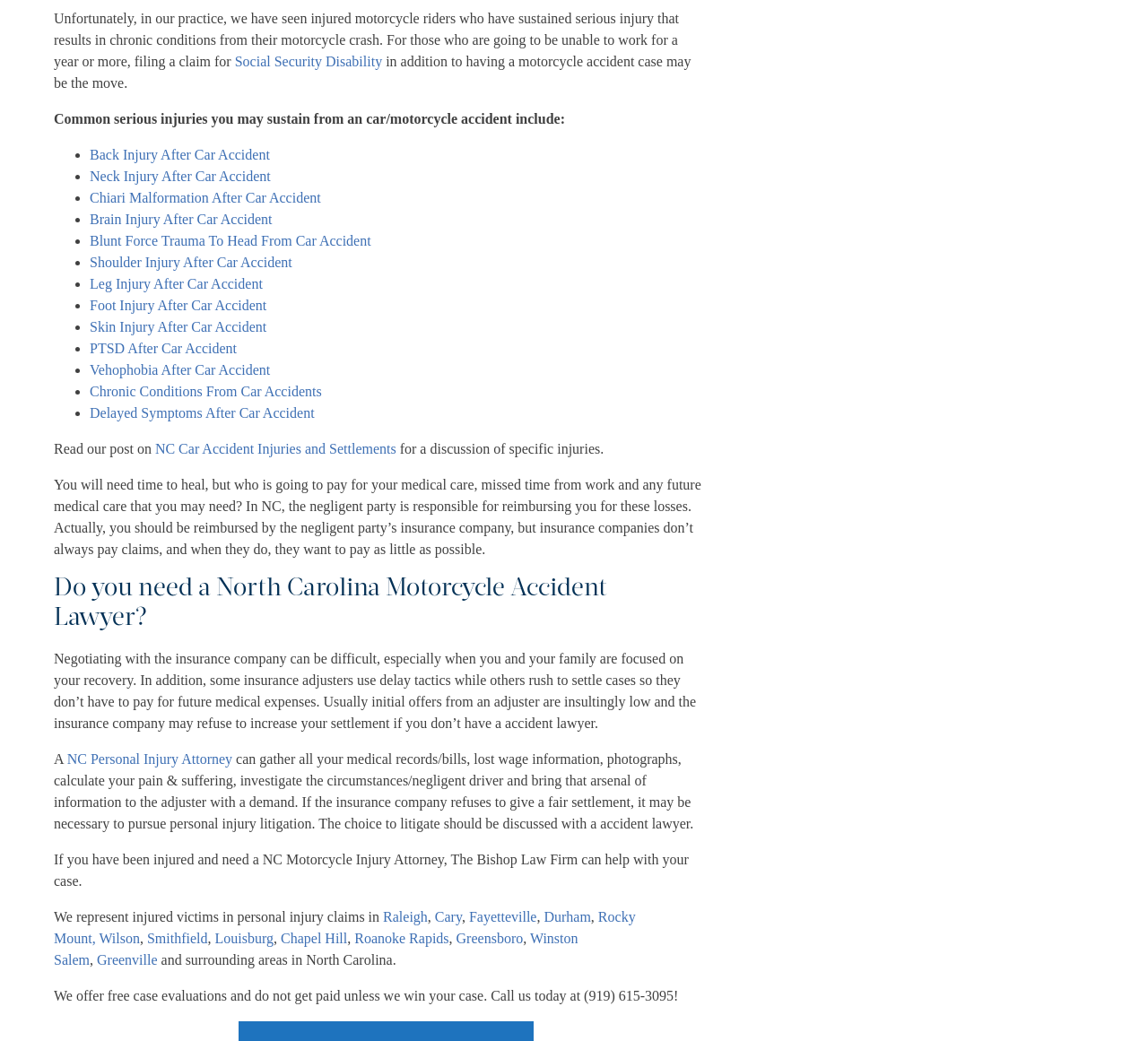Locate the bounding box coordinates of the clickable region necessary to complete the following instruction: "Contact a 'NC Personal Injury Attorney'". Provide the coordinates in the format of four float numbers between 0 and 1, i.e., [left, top, right, bottom].

[0.058, 0.722, 0.202, 0.737]